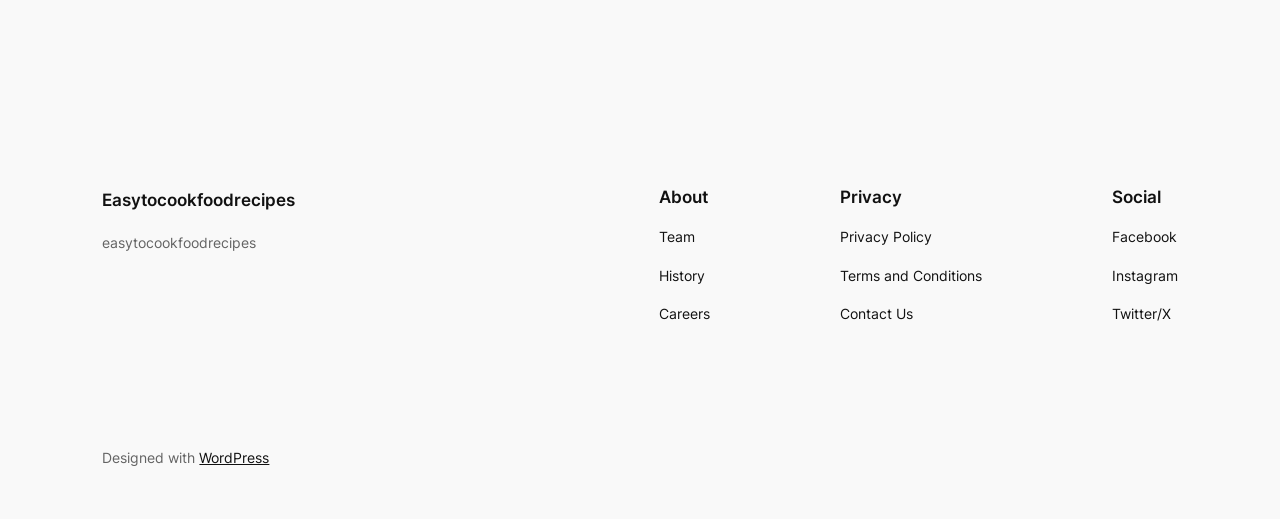Given the content of the image, can you provide a detailed answer to the question?
How many links are in the 'About' section?

The 'About' section contains three links, which can be found in the navigation element with the text 'About', and are labeled as 'Team', 'History', and 'Careers'.